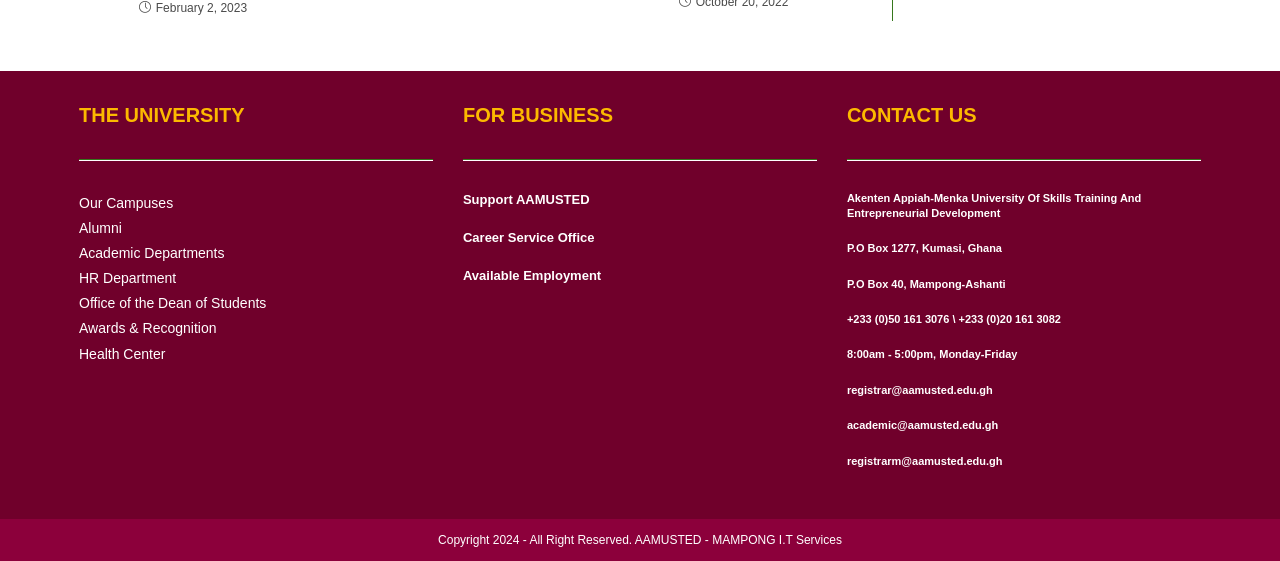What are the office hours?
Provide a comprehensive and detailed answer to the question.

The office hours can be found by looking at the heading element with the text '8:00am - 5:00pm, Monday-Friday' and bounding box coordinates [0.662, 0.619, 0.938, 0.647]. This element is located in the 'CONTACT US' section of the webpage.